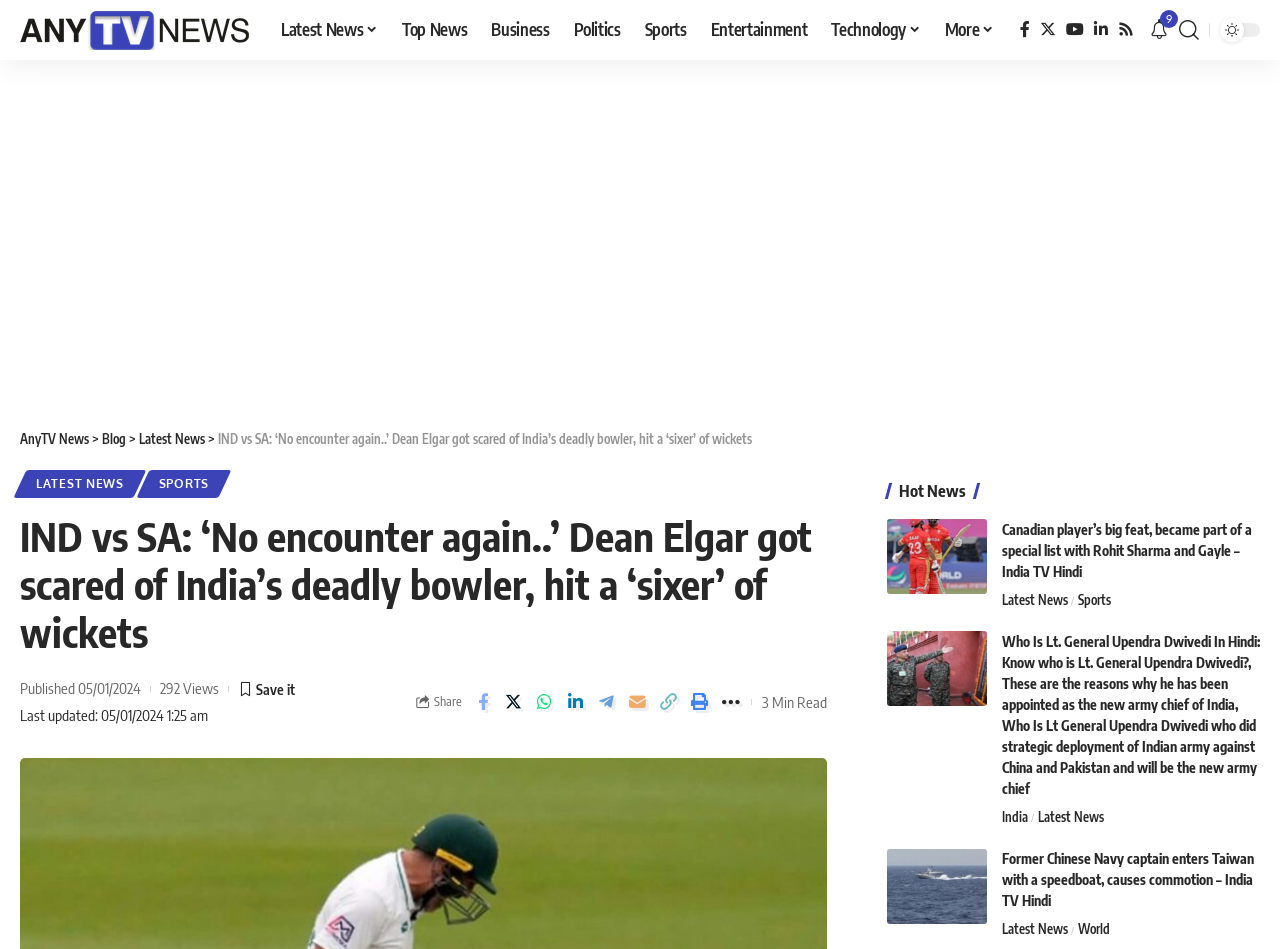Determine the bounding box of the UI element mentioned here: "aria-label="Share on Telegram"". The coordinates must be in the format [left, top, right, bottom] with values ranging from 0 to 1.

[0.463, 0.723, 0.485, 0.757]